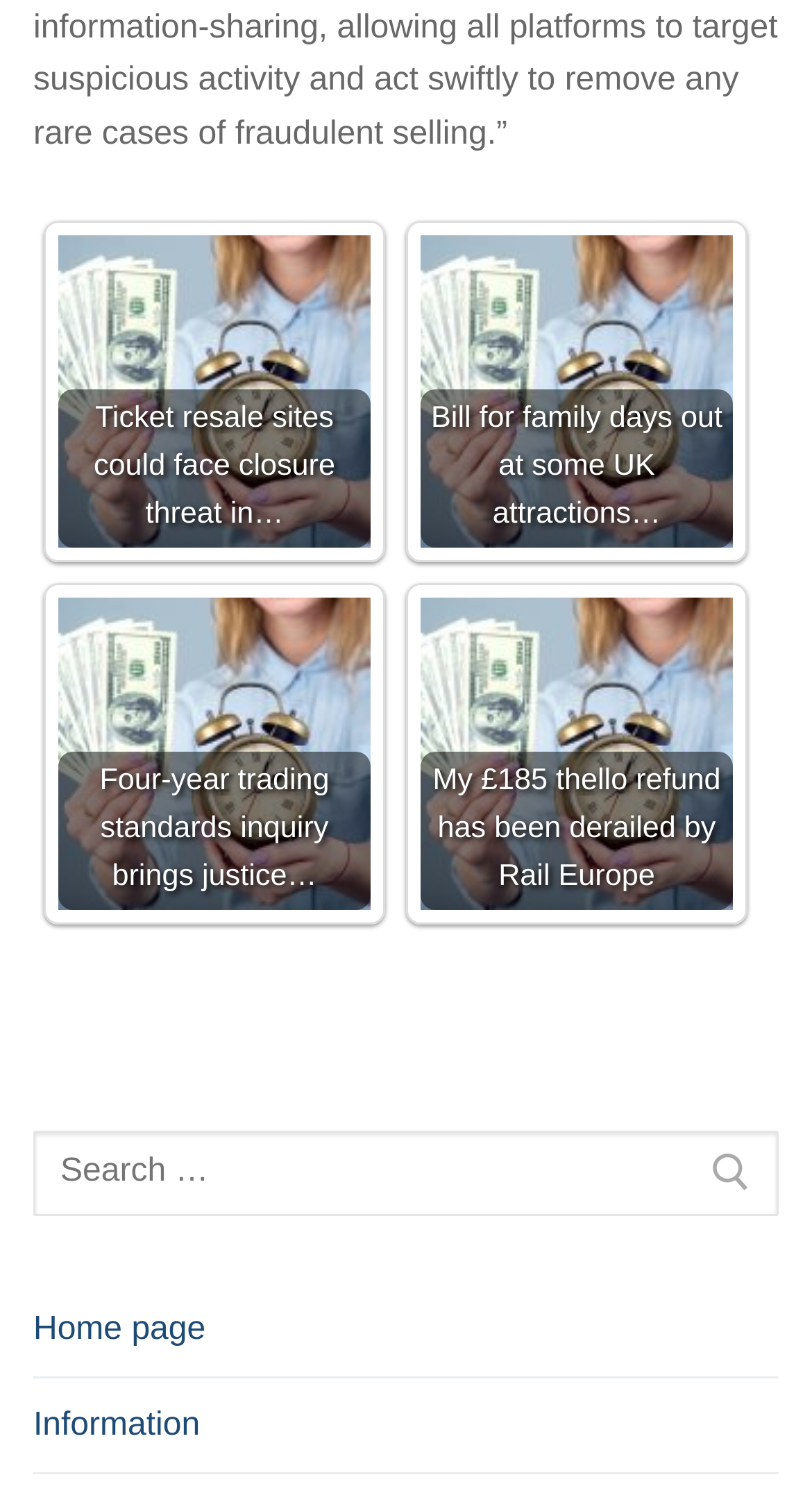Find the bounding box of the element with the following description: "sales@alchemyspeciality.com". The coordinates must be four float numbers between 0 and 1, formatted as [left, top, right, bottom].

None